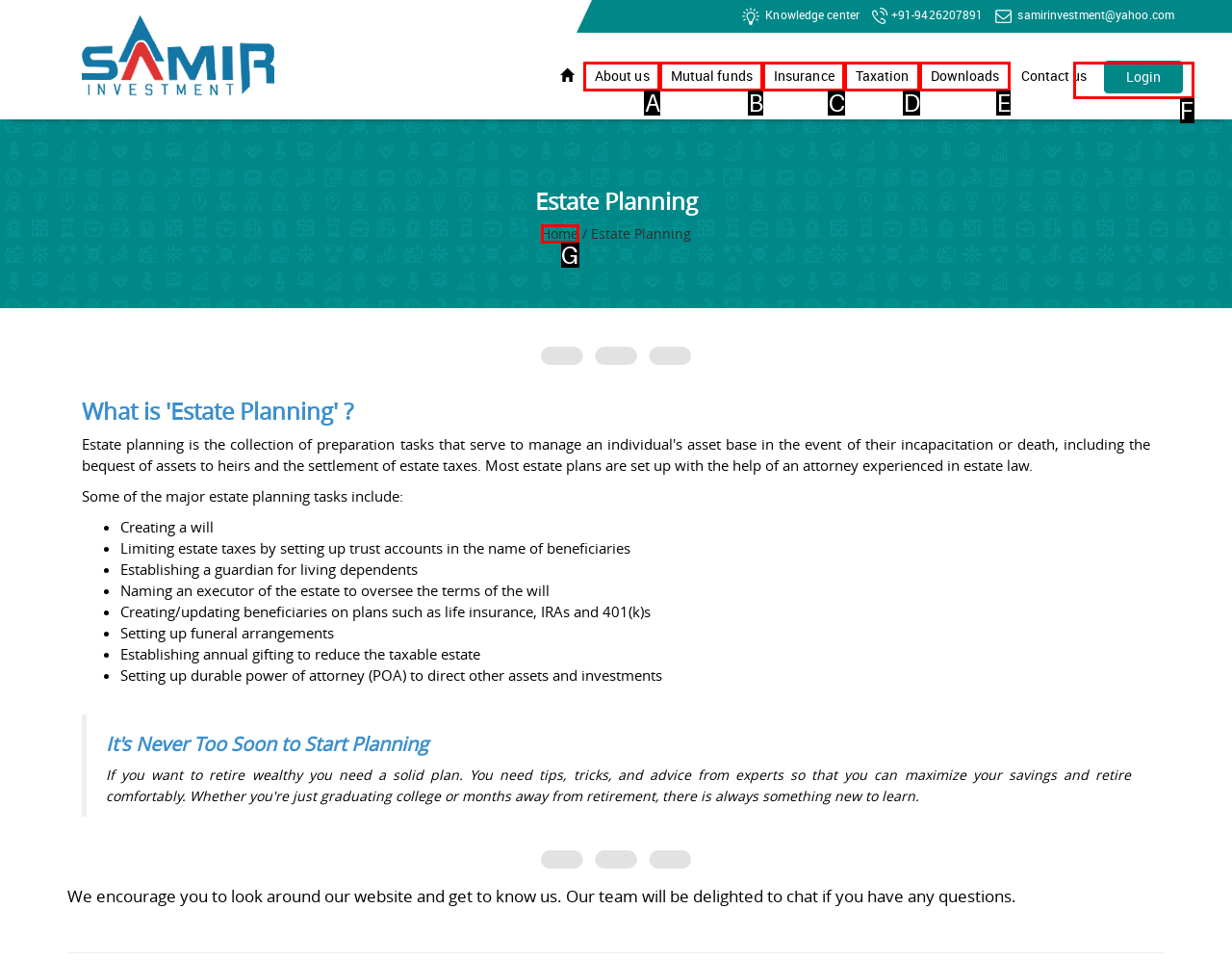Select the letter of the UI element that best matches: early pregnancy symptoms
Answer with the letter of the correct option directly.

None